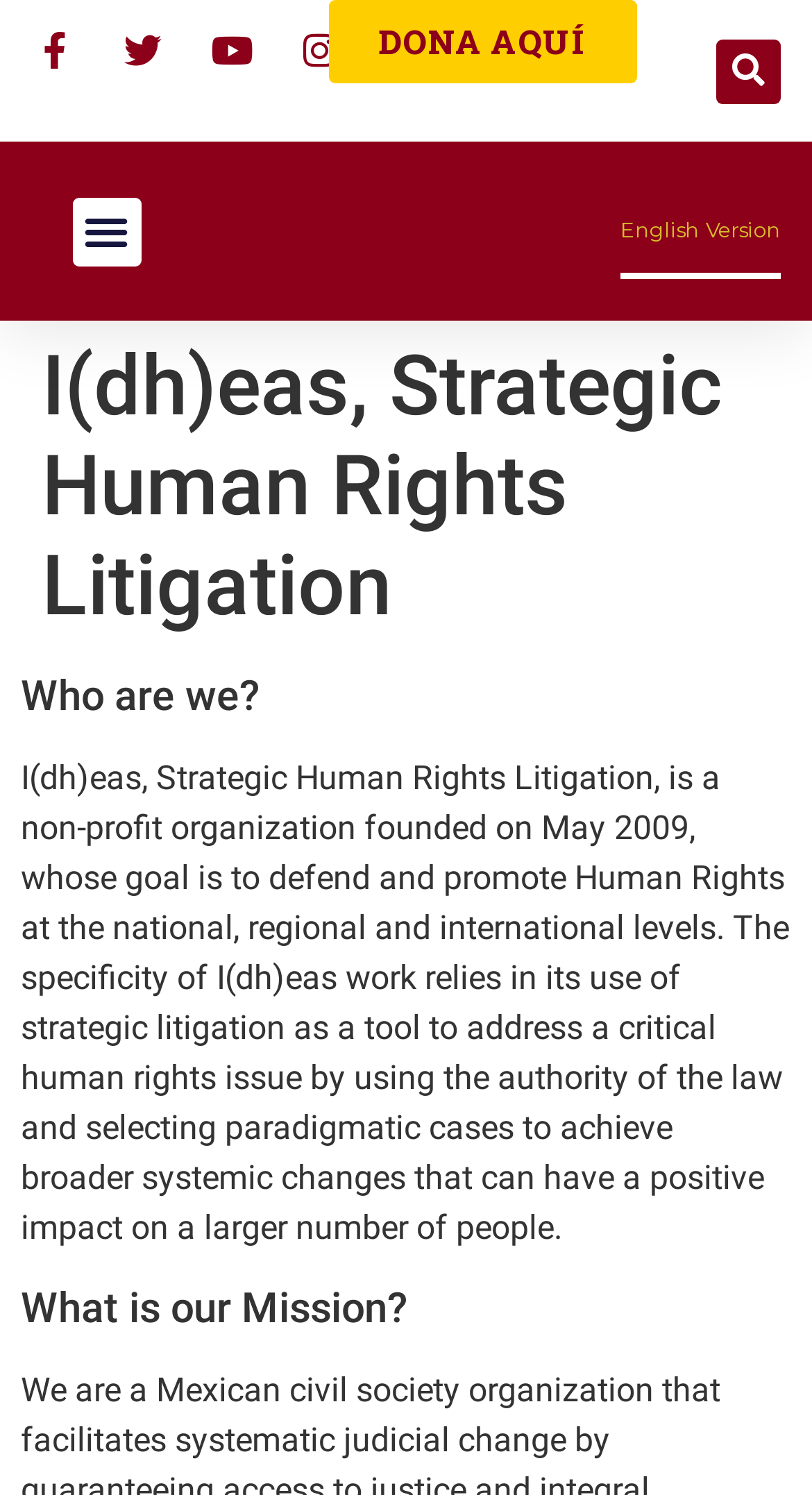Give a full account of the webpage's elements and their arrangement.

The webpage is about I(dh)eas, a non-profit organization focused on strategic human rights litigation. At the top right corner, there is a search bar with a "Buscar" button. Below the search bar, there are seven links aligned horizontally, likely representing navigation menu items. 

On the top left corner, there is a "DONA AQUÍ" (Donate Here) link. Next to it, there is an "Alternar menú" (Toggle Menu) button. On the top right corner, there is an "English Version" link.

The main content of the webpage is divided into sections. The first section has a heading "I(dh)eas, Strategic Human Rights Litigation" and provides a brief introduction to the organization, stating its founding date and goal of defending and promoting human rights. 

Below this section, there is a "Who are we?" heading, followed by a paragraph describing the organization's work, including its use of strategic litigation to address critical human rights issues. 

Further down, there is a "What is our Mission?" heading, but its corresponding content is not provided in the accessibility tree.